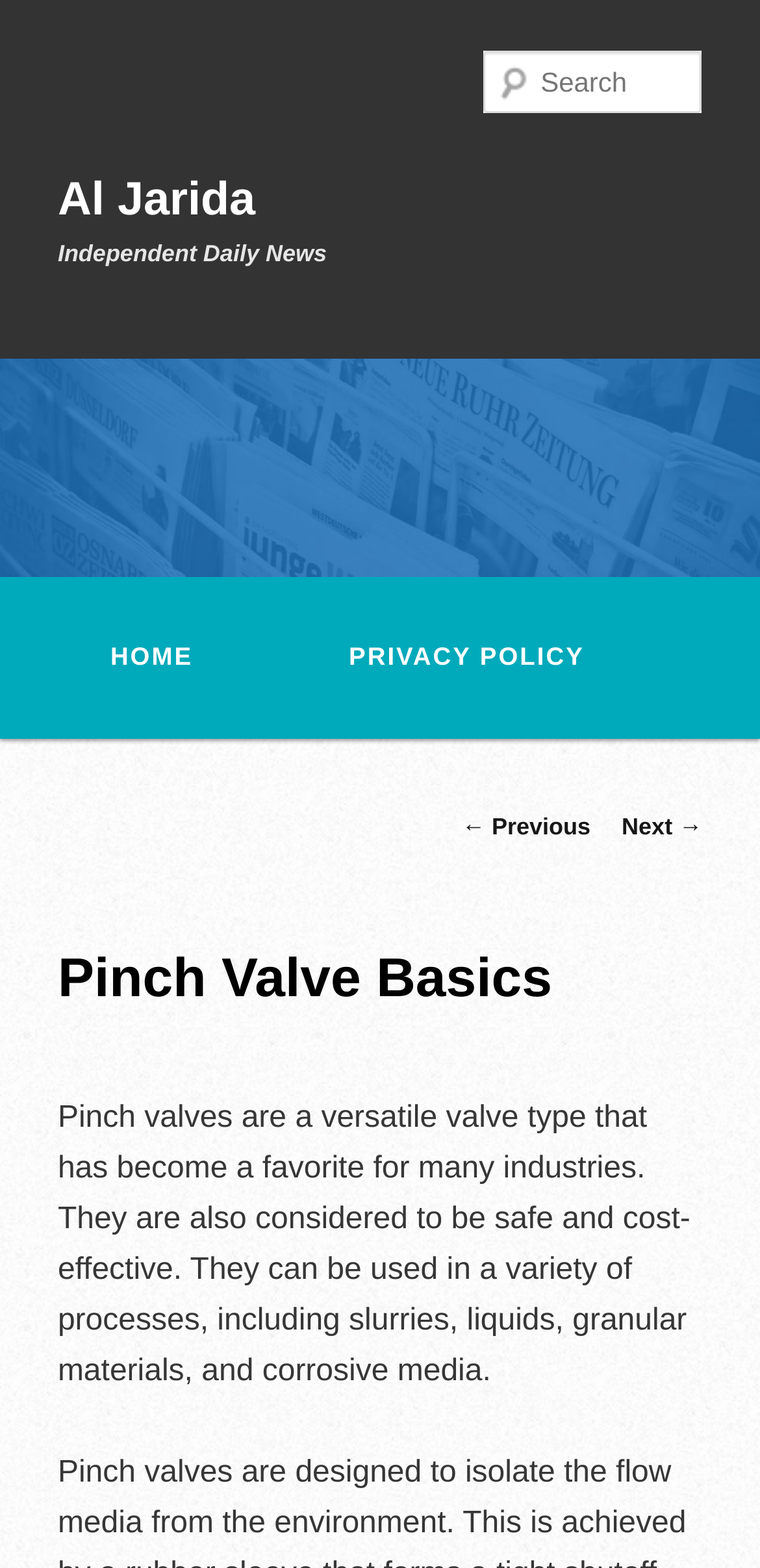What is the topic of the current article?
Provide a detailed answer to the question, using the image to inform your response.

The topic of the current article can be found in the heading element with the text 'Pinch Valve Basics' which is located in the main content area of the webpage.